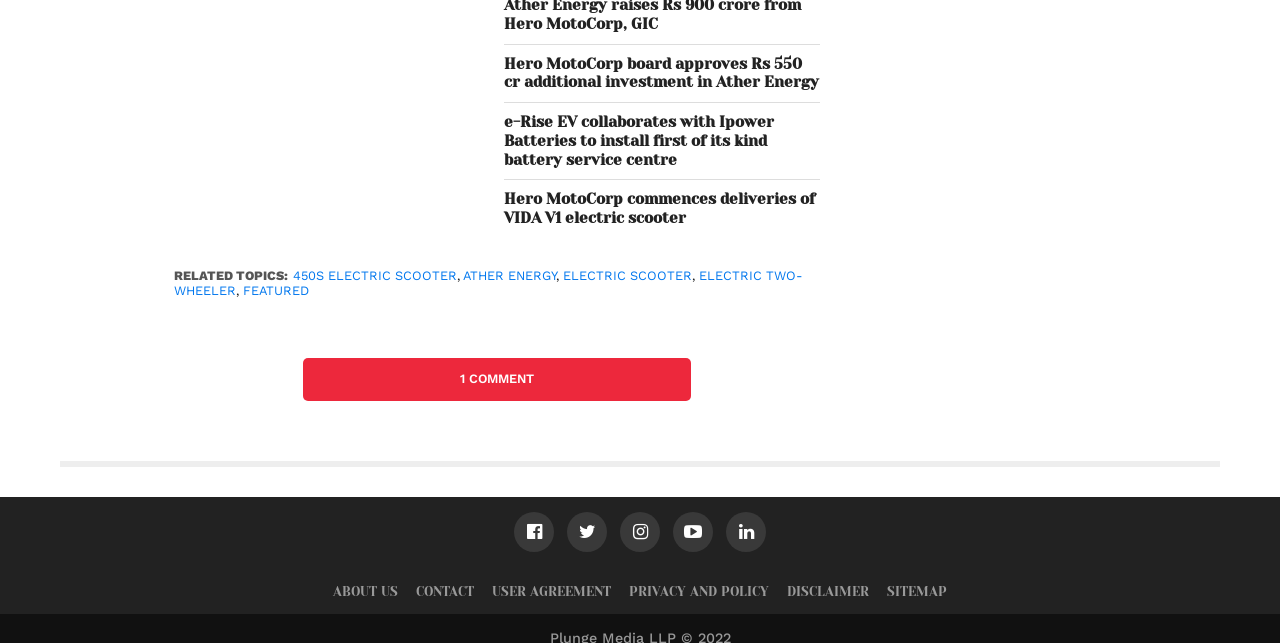Identify the bounding box coordinates of the element to click to follow this instruction: 'Learn more about the website'. Ensure the coordinates are four float values between 0 and 1, provided as [left, top, right, bottom].

[0.26, 0.908, 0.311, 0.932]